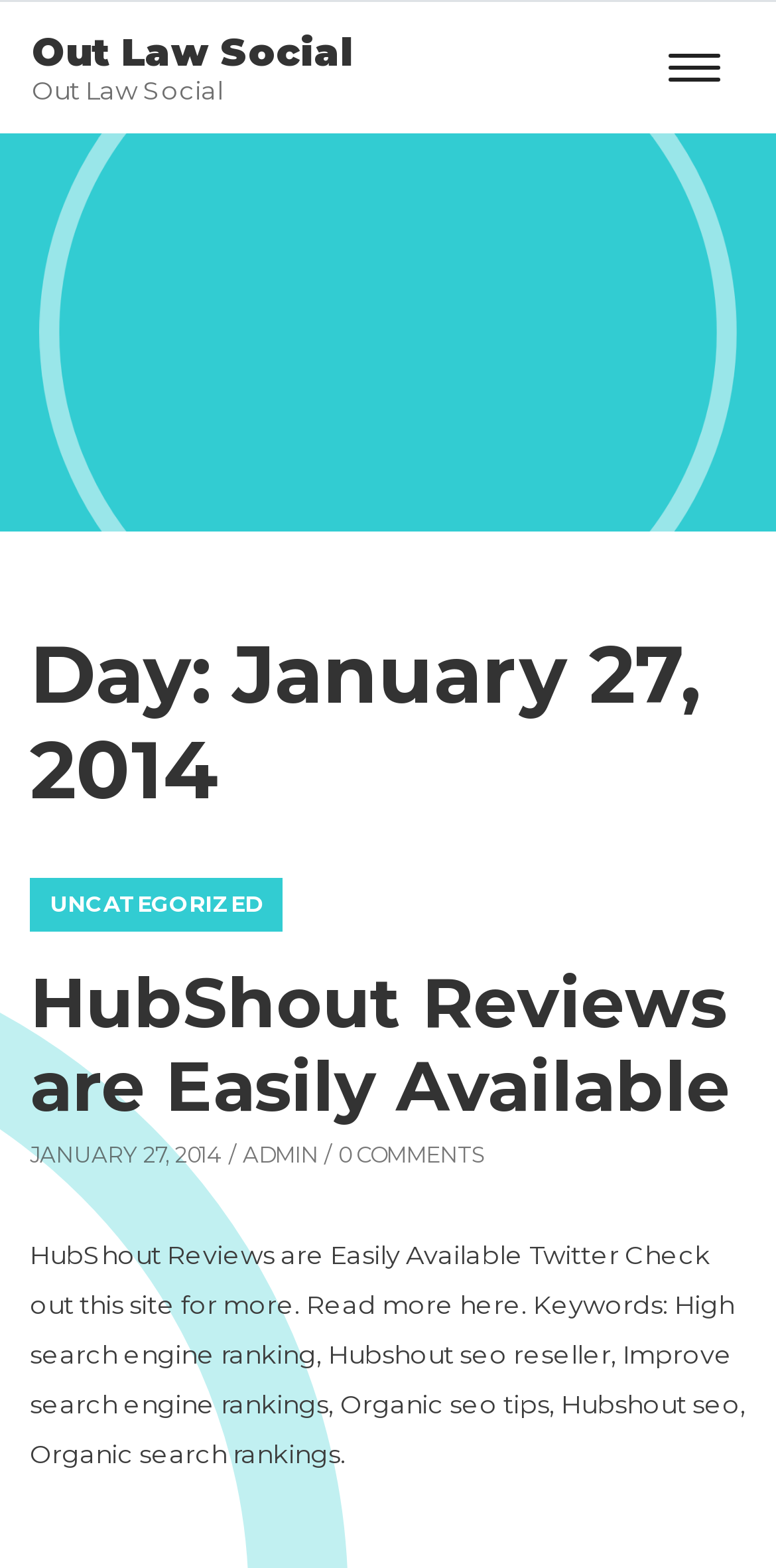Please answer the following query using a single word or phrase: 
What is the topic of the post?

HubShout Reviews